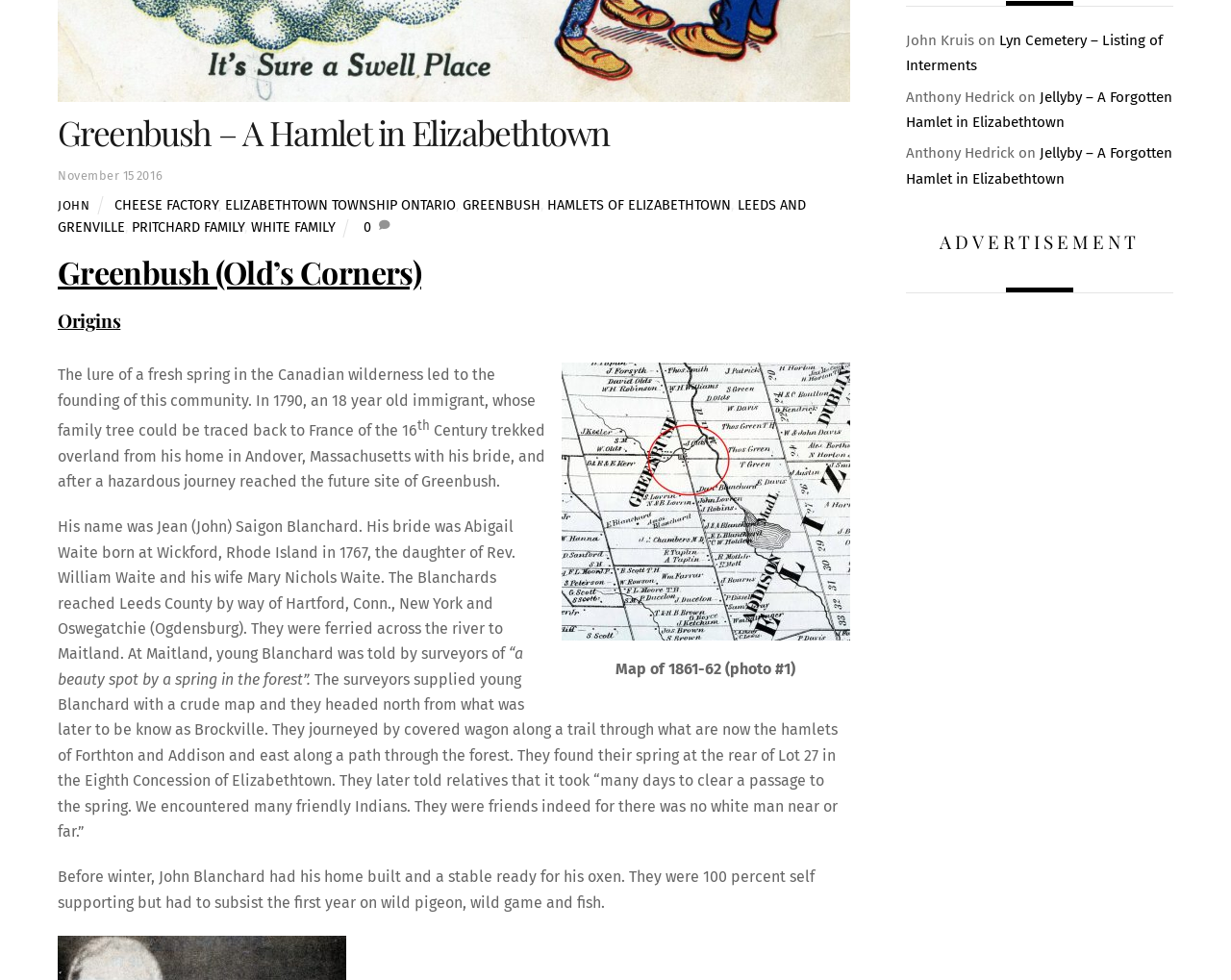Using the description "Newsletter Archive", locate and provide the bounding box of the UI element.

None